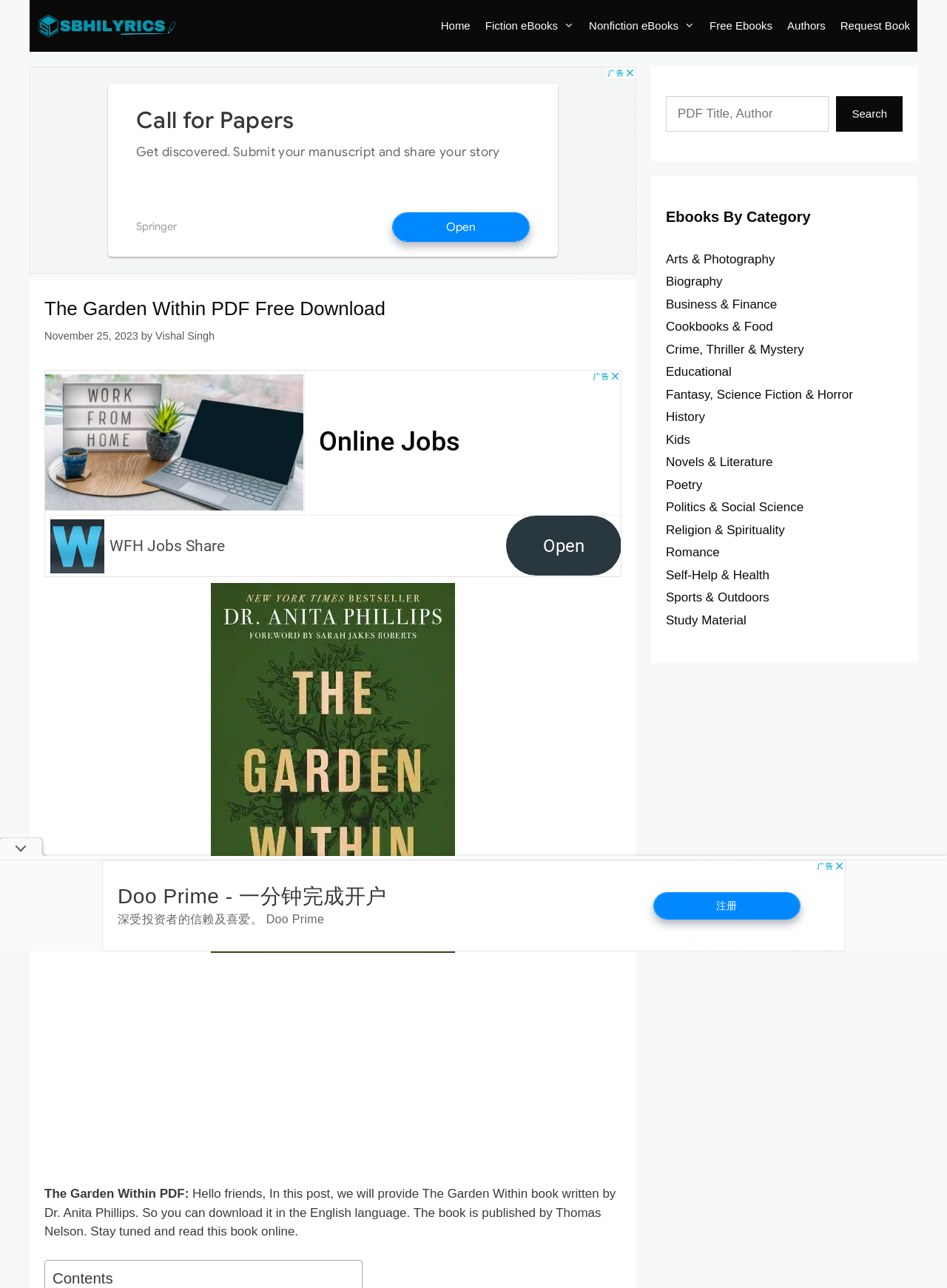Respond to the question below with a single word or phrase:
What is the publisher of the book?

Thomas Nelson